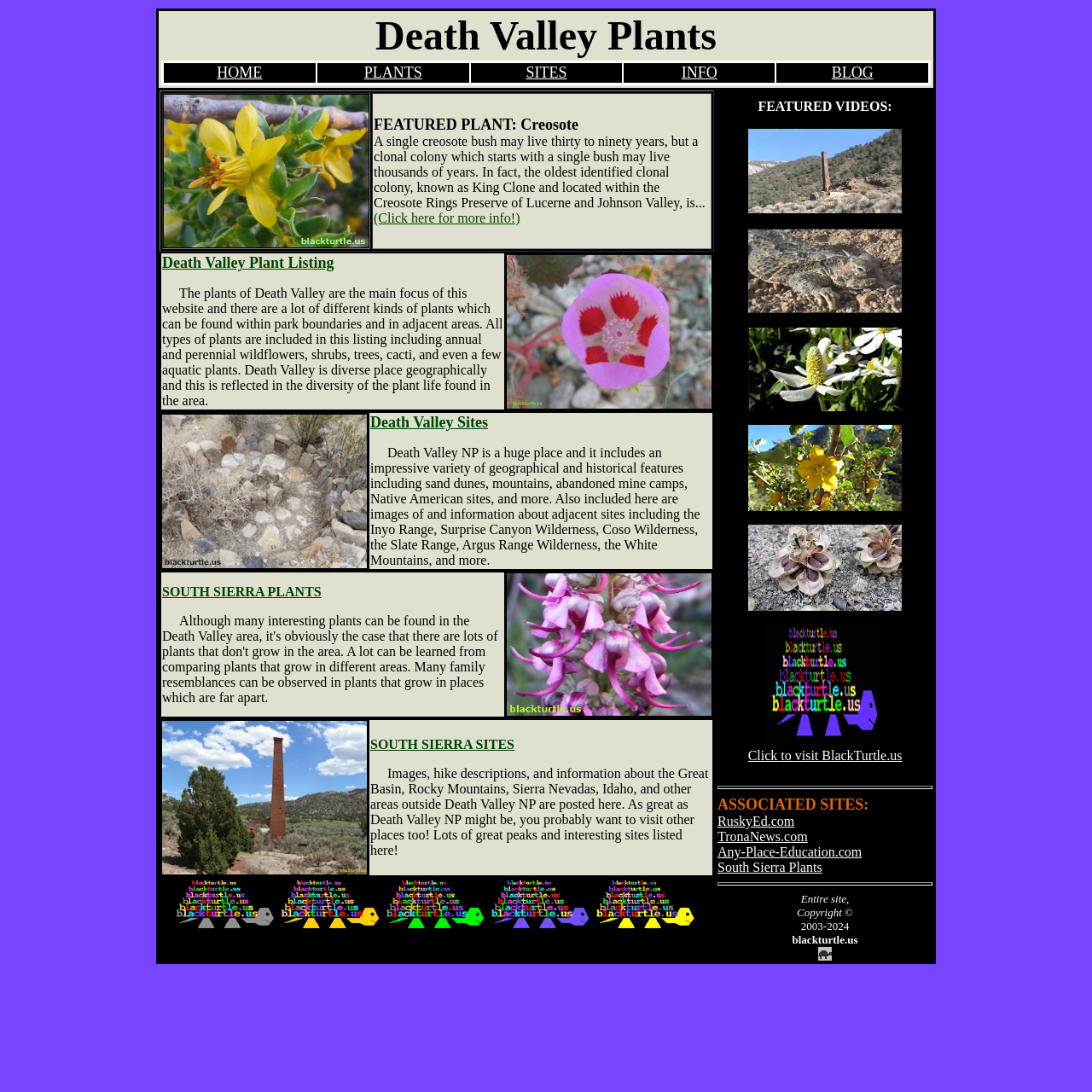Please mark the bounding box coordinates of the area that should be clicked to carry out the instruction: "View featured plant: Creosote".

[0.342, 0.193, 0.476, 0.206]